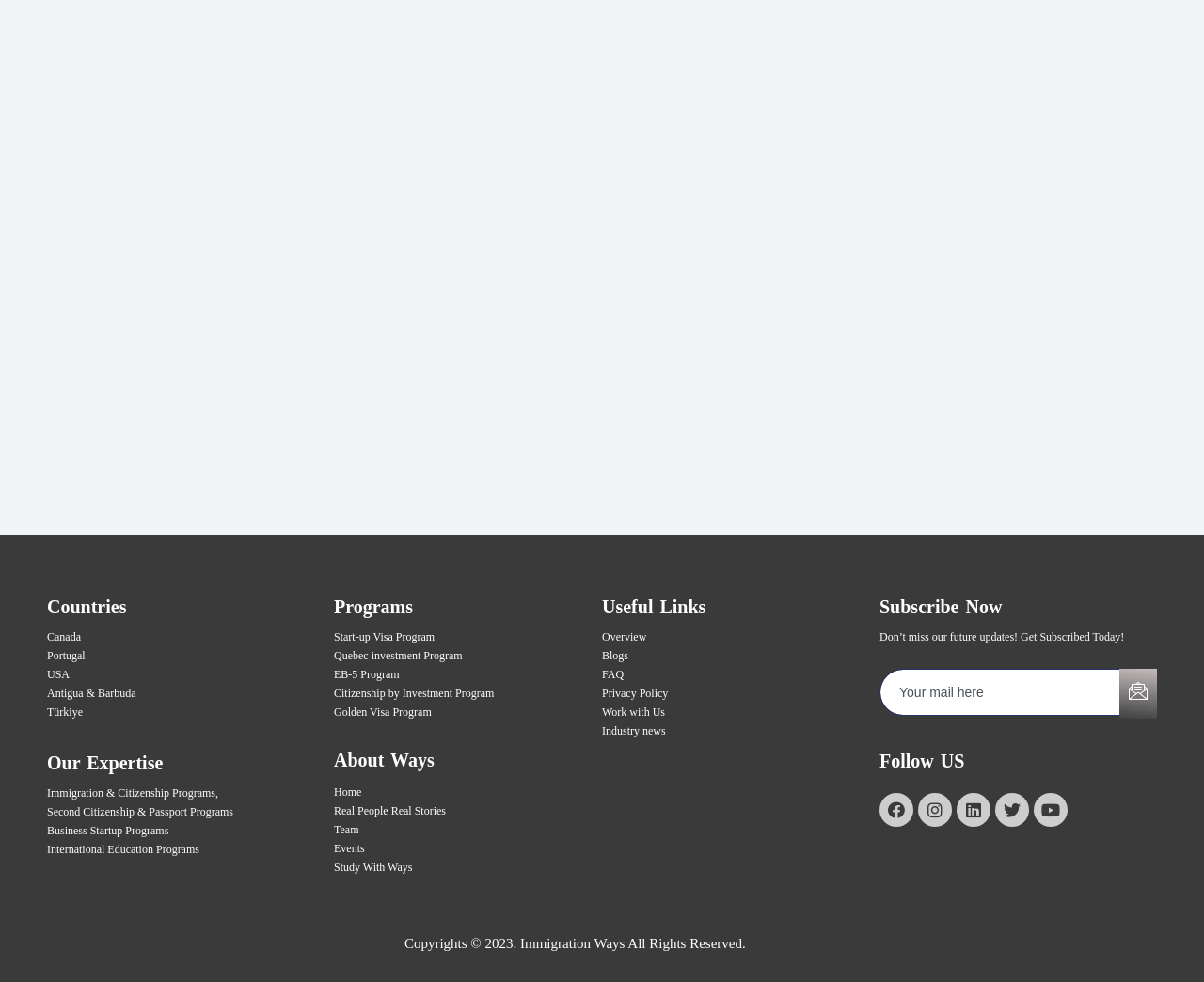Find the bounding box coordinates of the clickable area that will achieve the following instruction: "Click on Immigration & Citizenship Programs".

[0.039, 0.8, 0.181, 0.814]